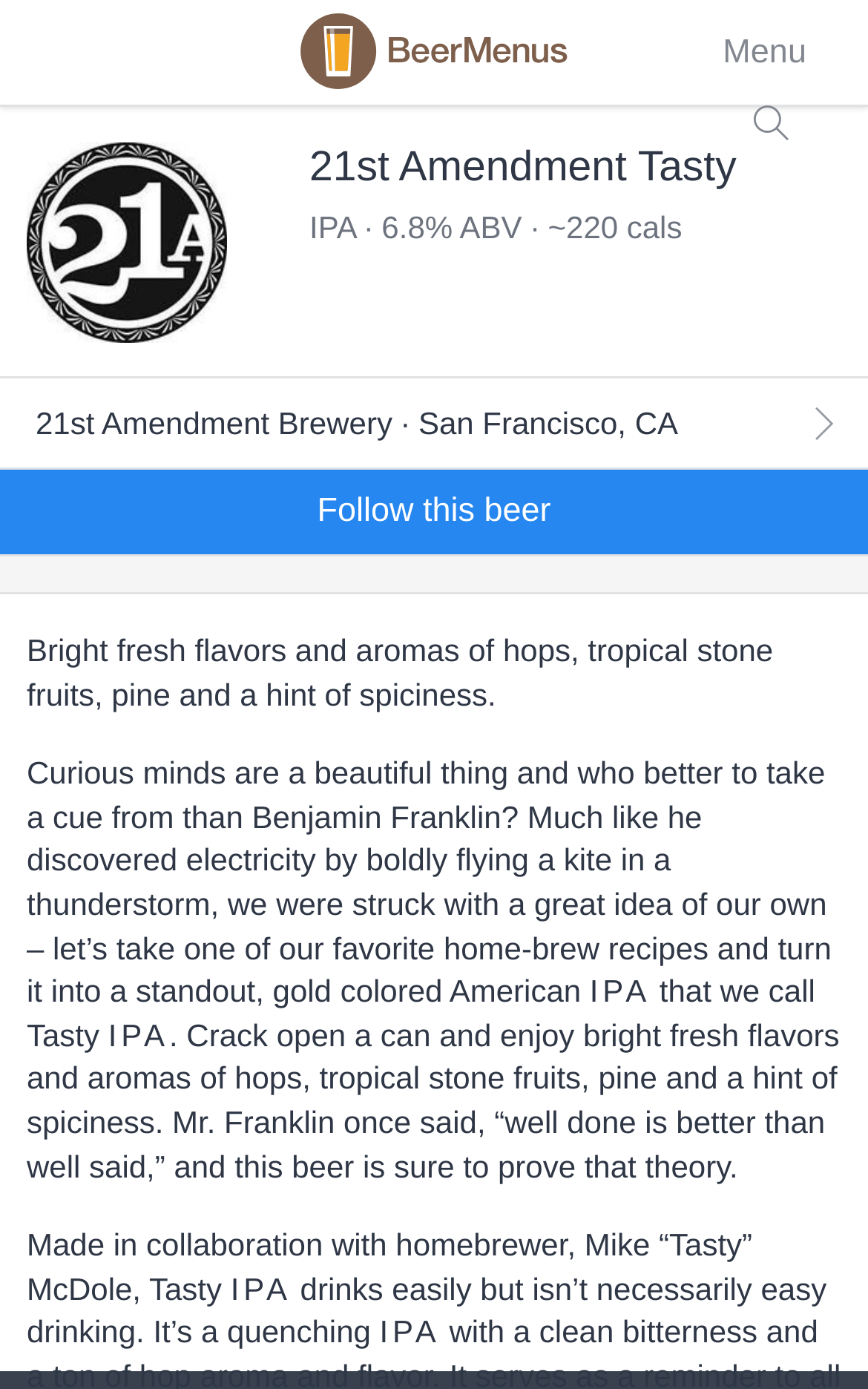Provide the bounding box for the UI element matching this description: "Category: Supplements".

None